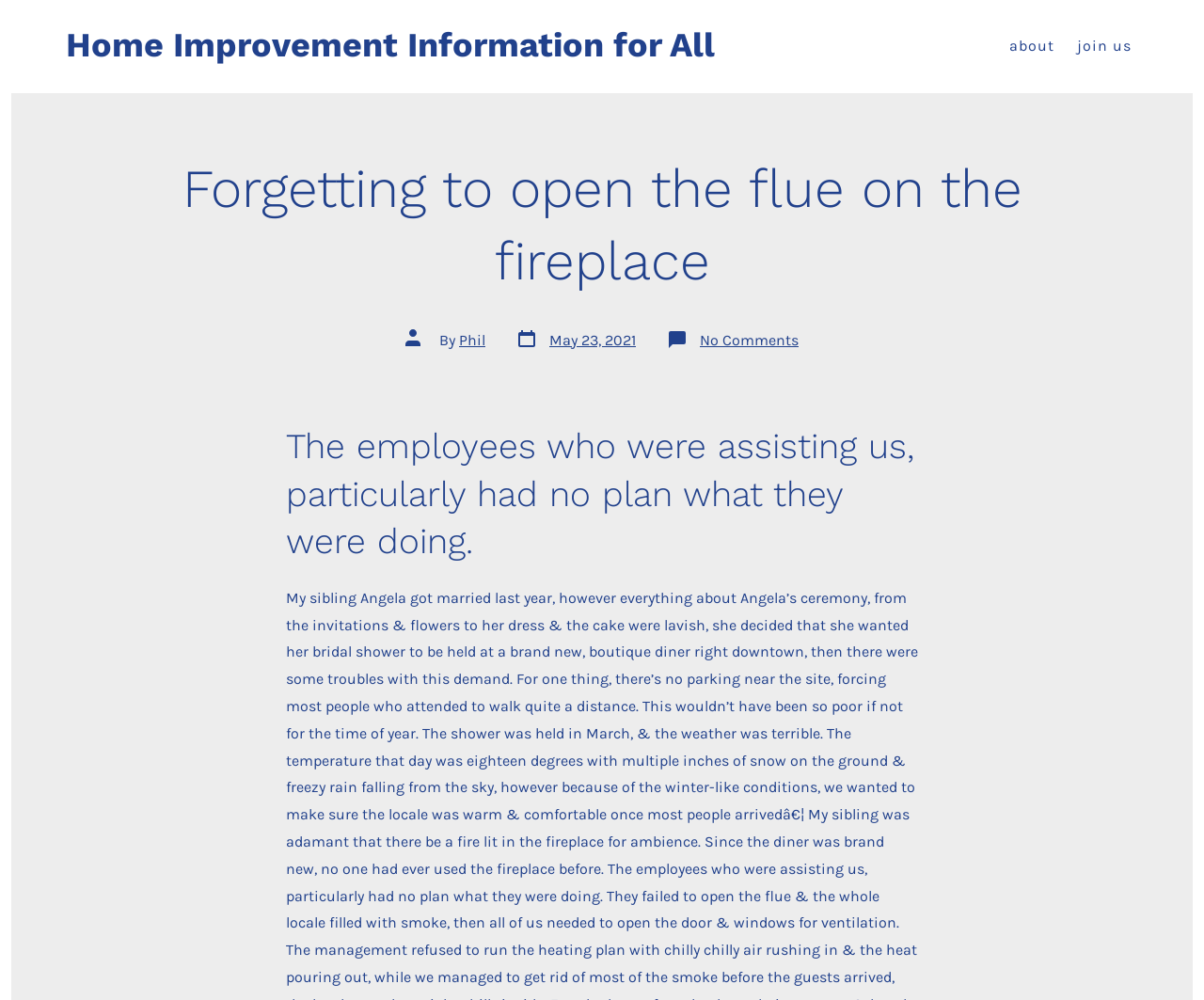Give the bounding box coordinates for the element described by: "Post date May 23, 2021".

[0.428, 0.328, 0.528, 0.353]